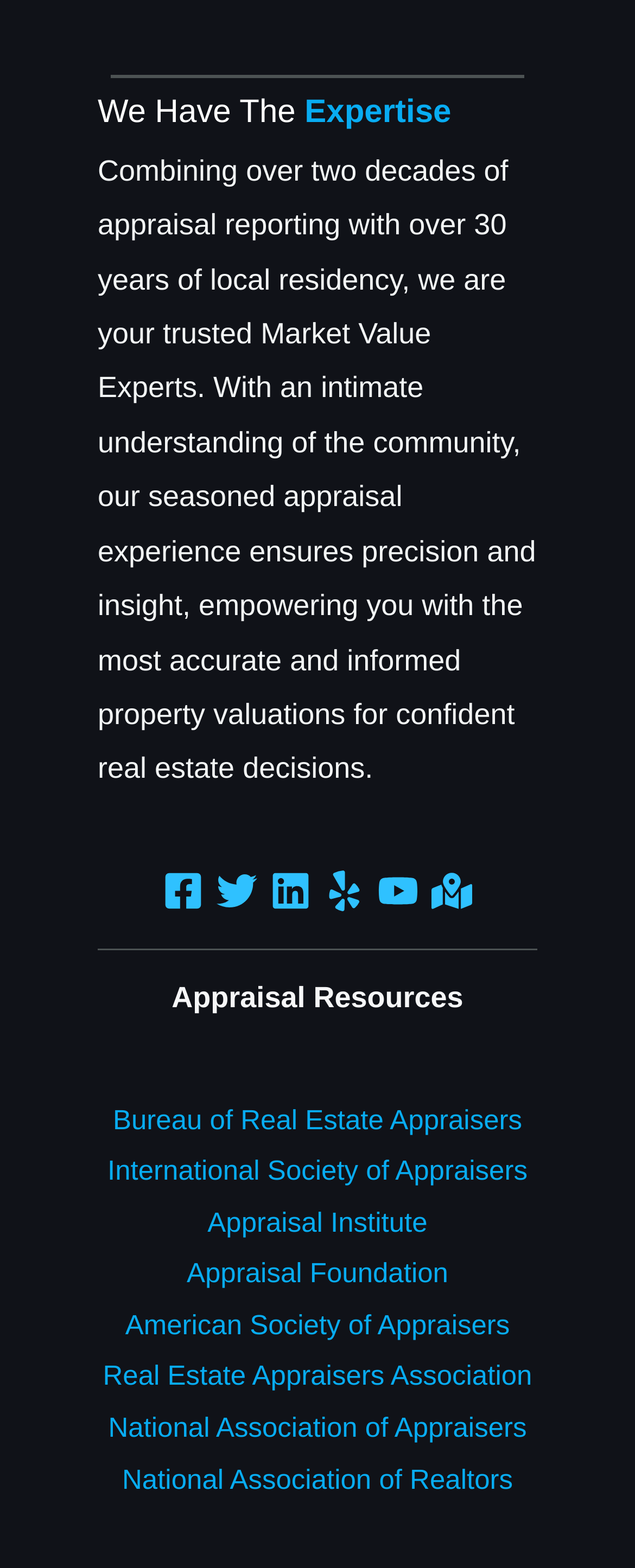How many social media links are present in the footer?
Look at the image and answer the question with a single word or phrase.

6